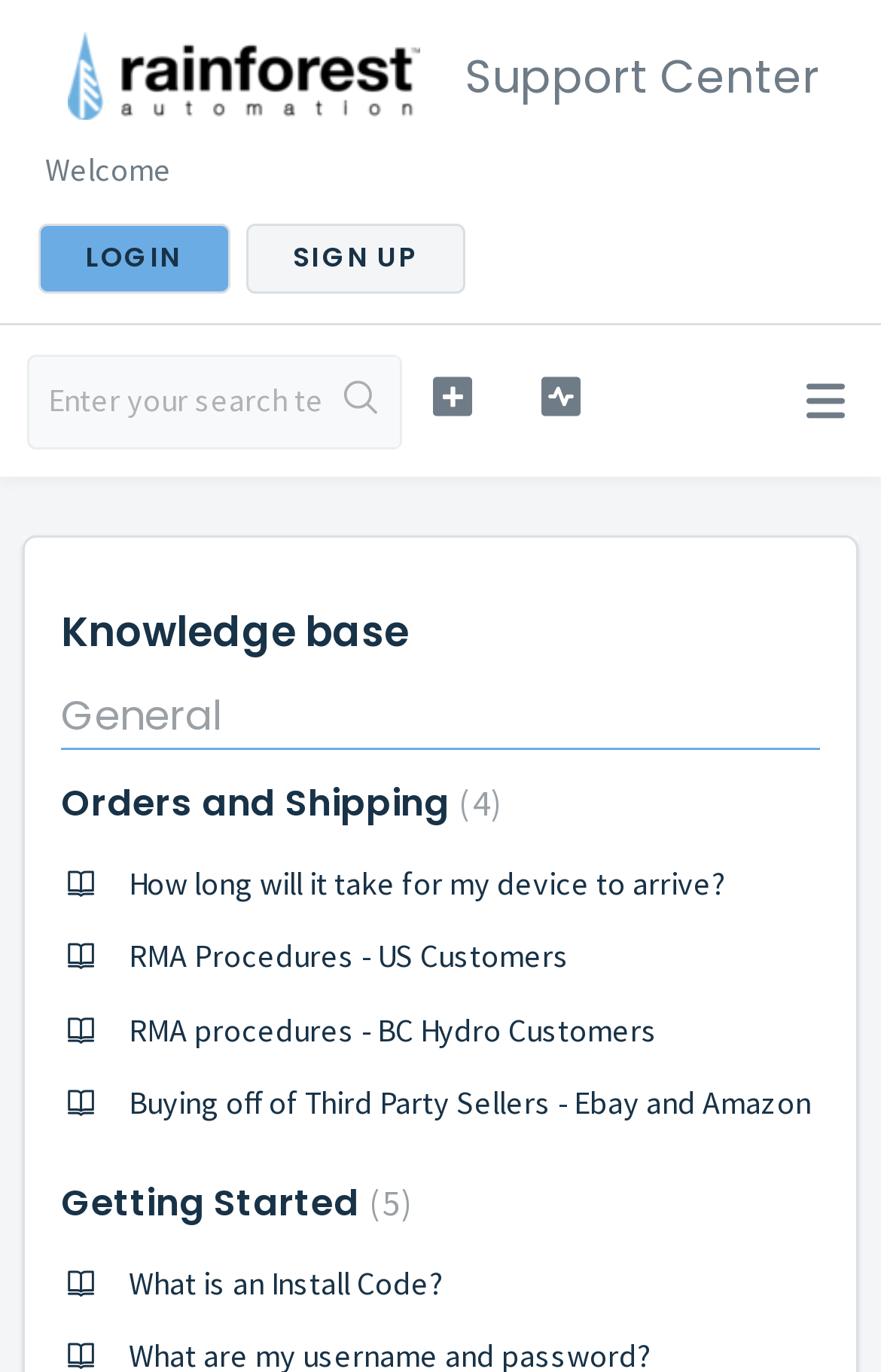Could you find the bounding box coordinates of the clickable area to complete this instruction: "Read about Orders and Shipping"?

[0.069, 0.567, 0.571, 0.605]